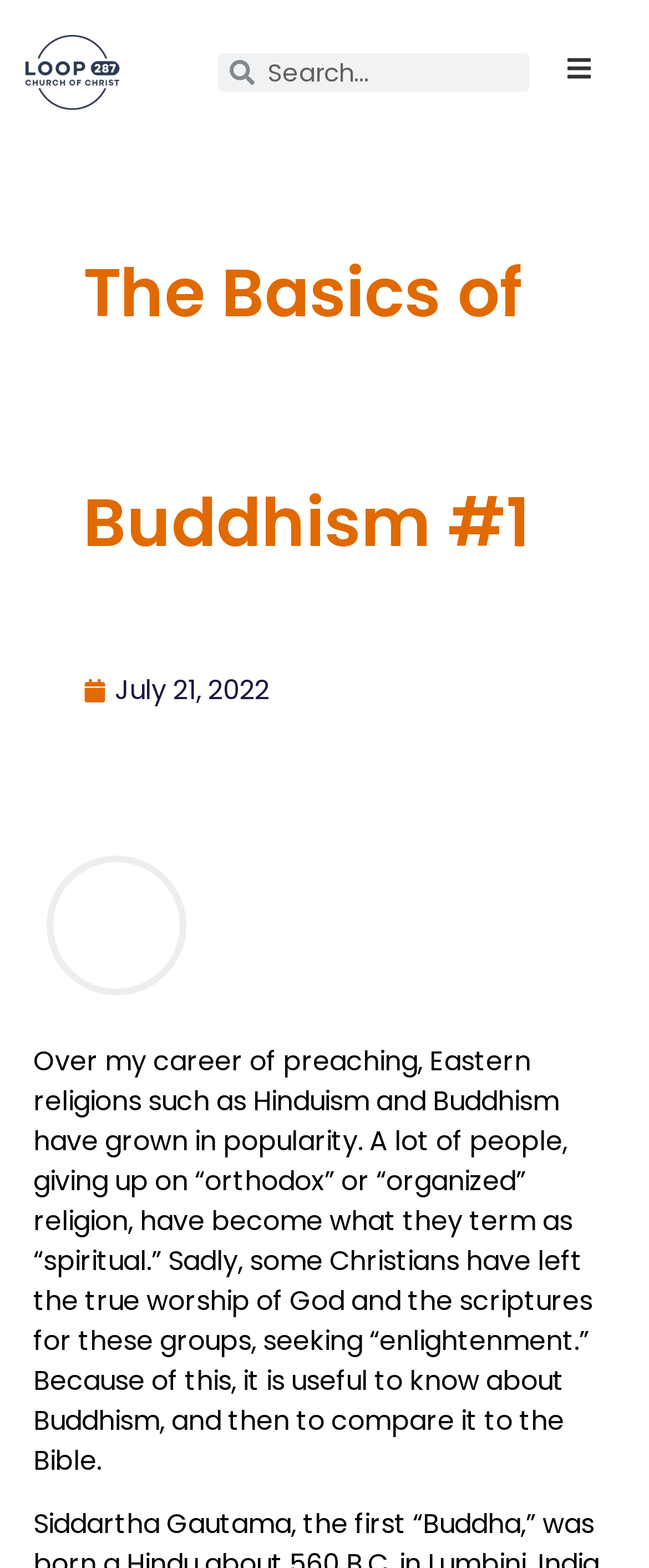Generate a thorough description of the webpage.

The webpage appears to be a blog post or article discussing the basics of Buddhism. At the top left of the page, there is a link to "lufkin tx" accompanied by a small image. Below this, in the top center of the page, is a search bar with a searchbox labeled "Search". 

On the top right side of the page, there is a link indicating the date "July 21, 2022". 

Further down the page, there is a larger image, although its content is not specified. Below this image, there is a block of text that serves as the main content of the page. The text discusses how Eastern religions like Hinduism and Buddhism have gained popularity, and how some Christians have left their faith to pursue these religions. The author suggests that it is important to understand Buddhism and compare it to the Bible.